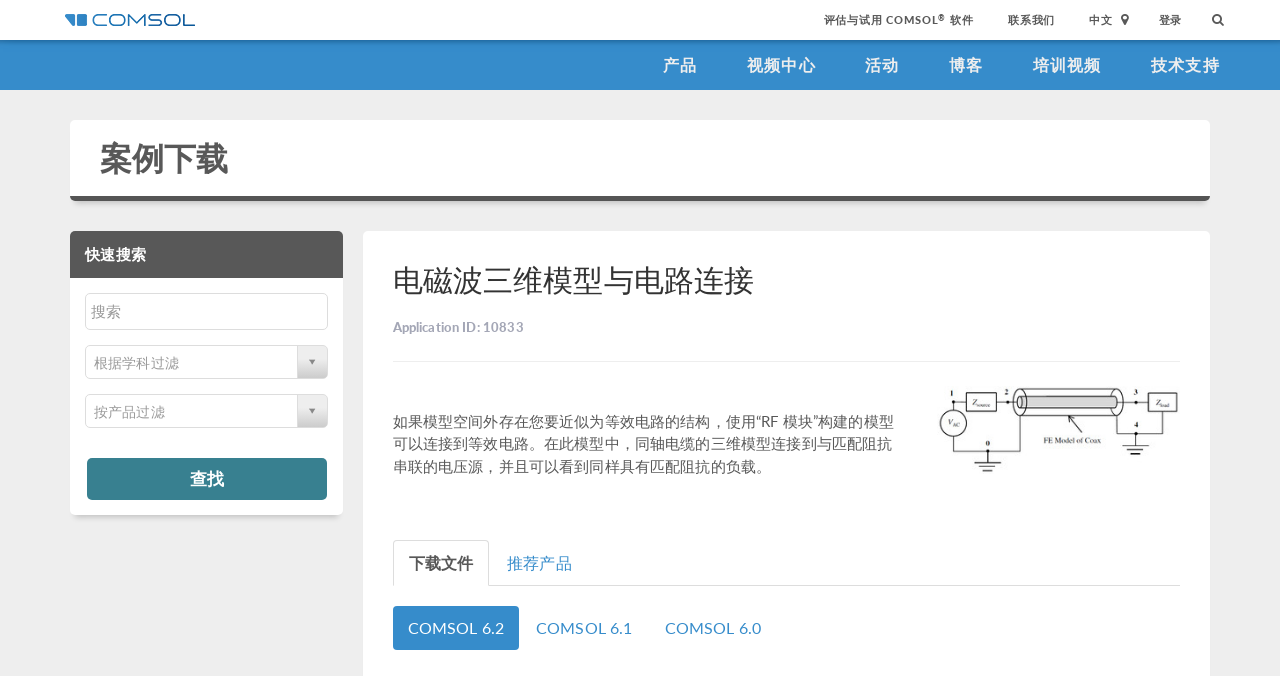Please identify the bounding box coordinates of the region to click in order to complete the task: "Click the COMSOL link". The coordinates must be four float numbers between 0 and 1, specified as [left, top, right, bottom].

[0.047, 0.0, 0.156, 0.059]